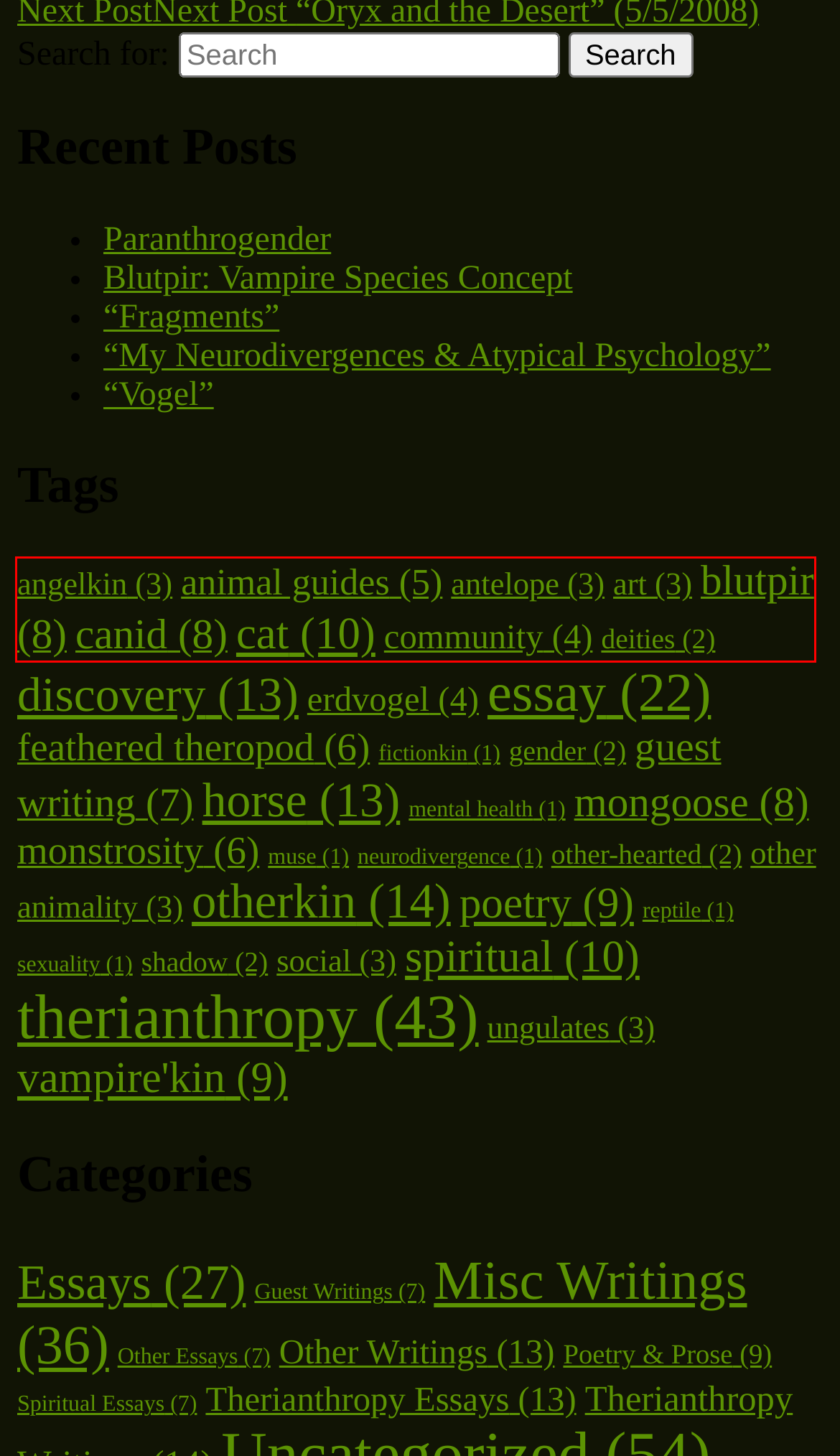You are provided with a screenshot of a webpage that includes a red rectangle bounding box. Please choose the most appropriate webpage description that matches the new webpage after clicking the element within the red bounding box. Here are the candidates:
A. blutpir – The Sanctuary
B. fictionkin – The Sanctuary
C. erdvogel – The Sanctuary
D. therianthropy – The Sanctuary
E. antelope – The Sanctuary
F. otherkin – The Sanctuary
G. neurodivergence – The Sanctuary
H. mongoose – The Sanctuary

A